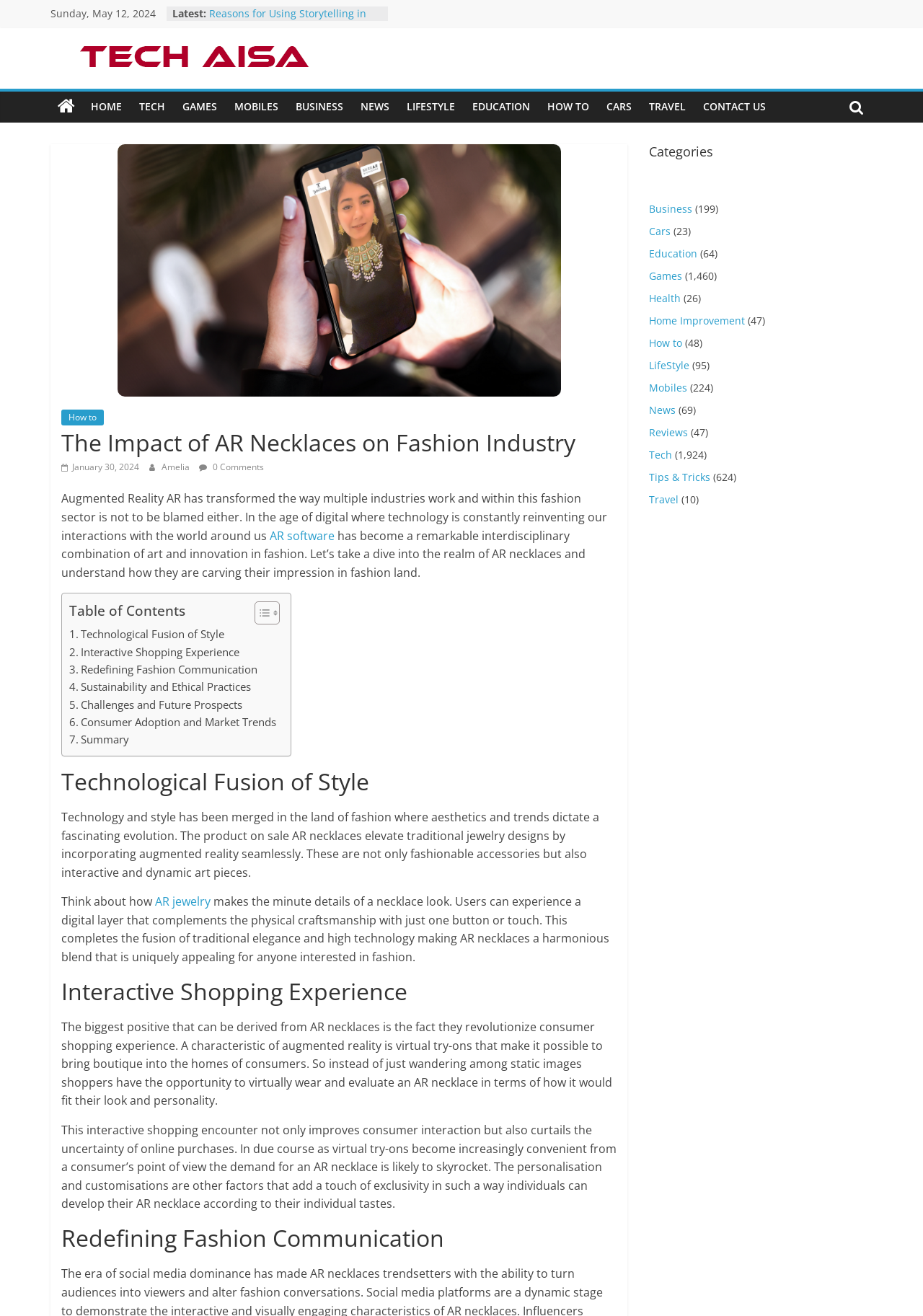Please find the top heading of the webpage and generate its text.

The Impact of AR Necklaces on Fashion Industry